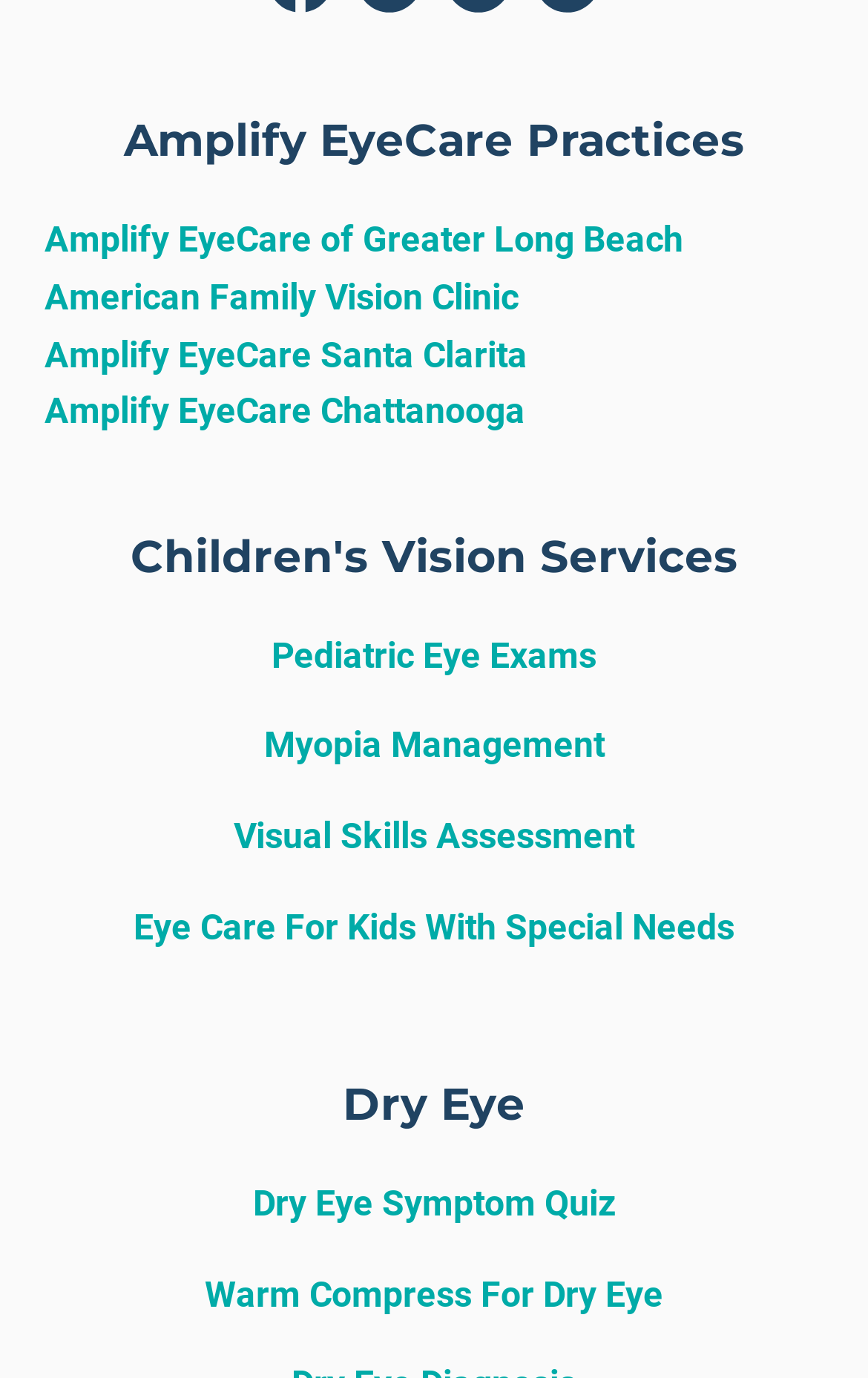Give a concise answer using one word or a phrase to the following question:
How many sections are there on the webpage?

3